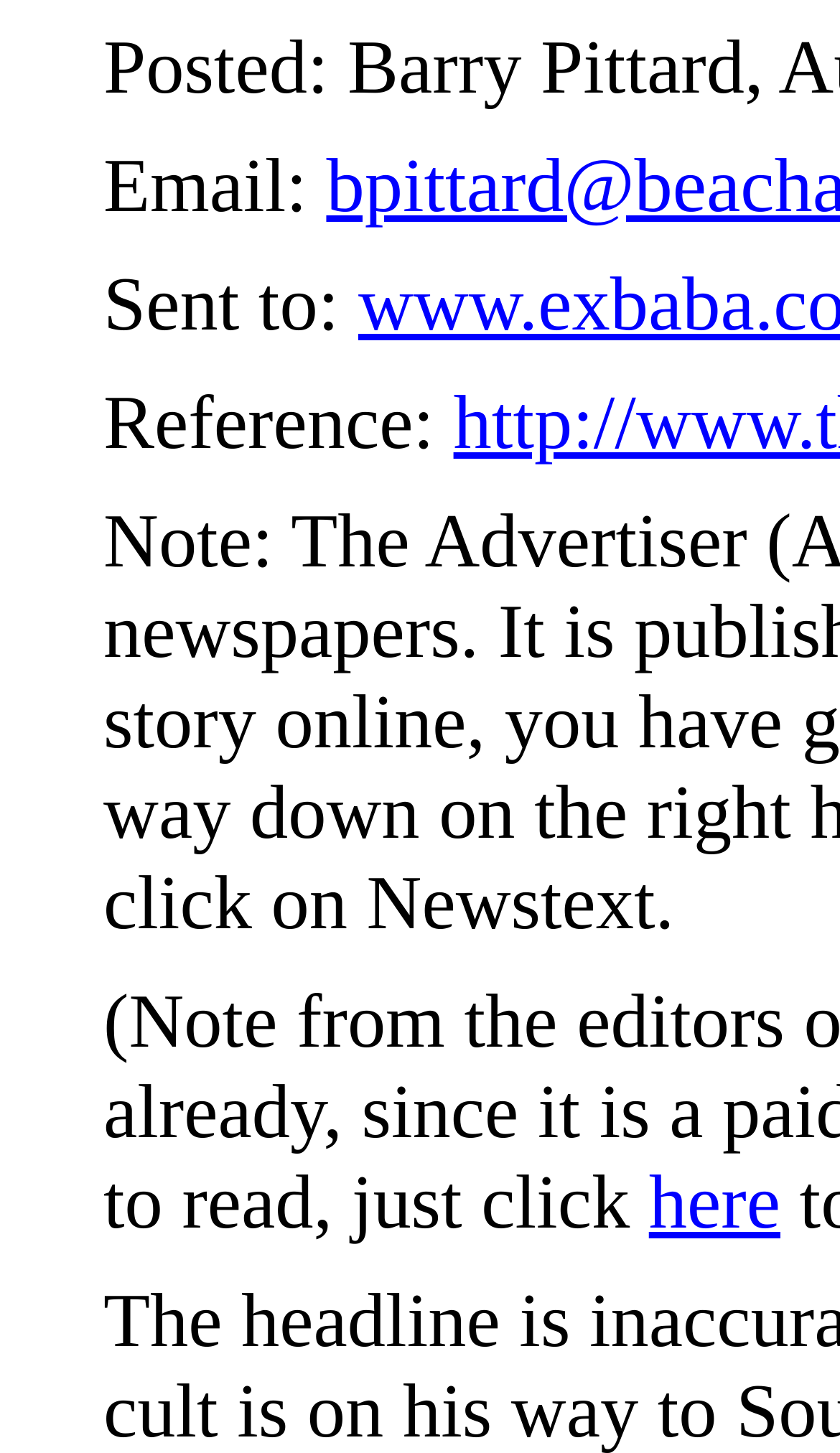Find the bounding box of the UI element described as: "here". The bounding box coordinates should be given as four float values between 0 and 1, i.e., [left, top, right, bottom].

[0.772, 0.797, 0.929, 0.857]